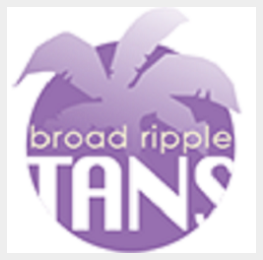Answer the following query with a single word or phrase:
What is the focus of the salon's services?

Tanning services